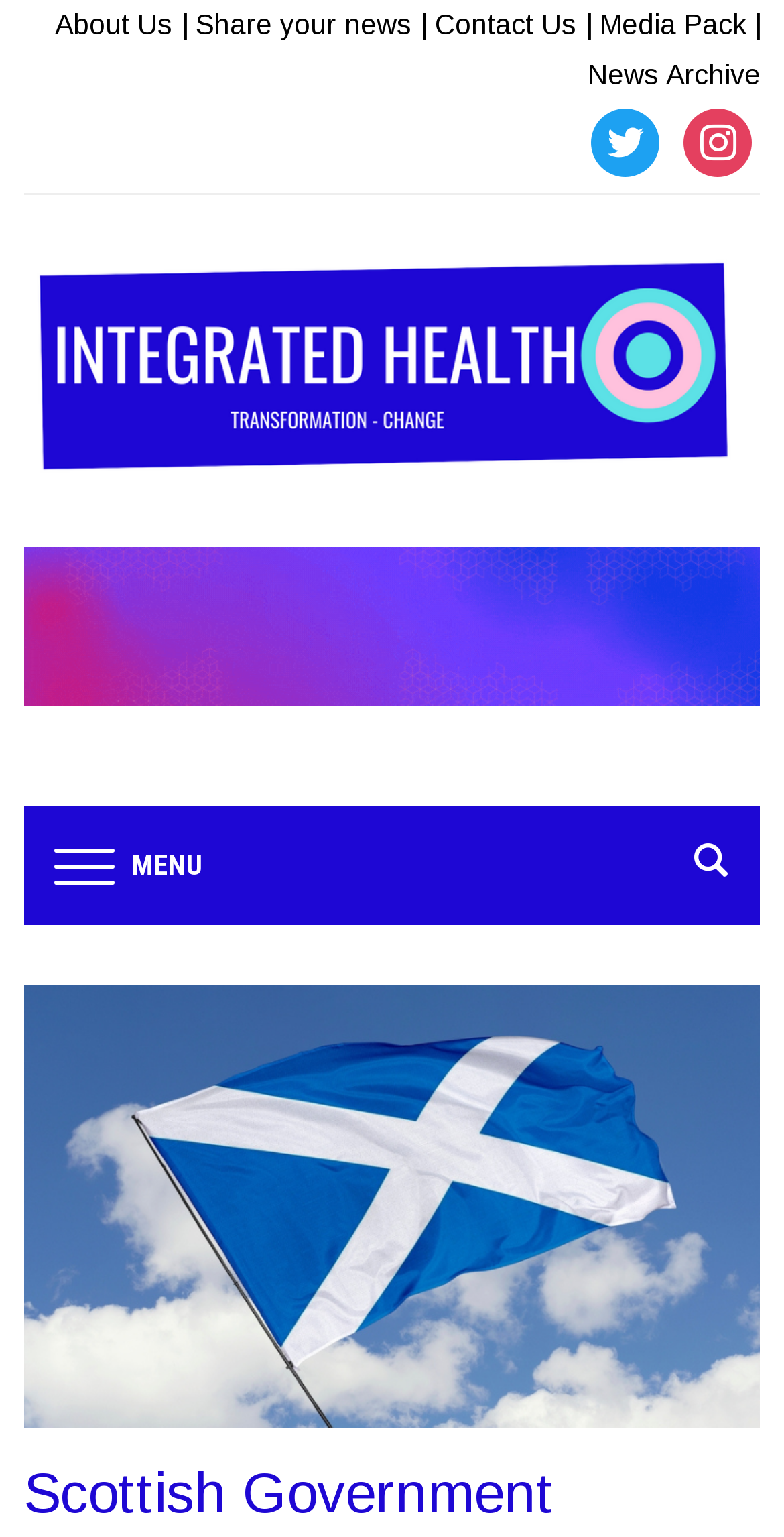Can you identify the bounding box coordinates of the clickable region needed to carry out this instruction: 'Click on About Us'? The coordinates should be four float numbers within the range of 0 to 1, stated as [left, top, right, bottom].

[0.07, 0.005, 0.239, 0.026]